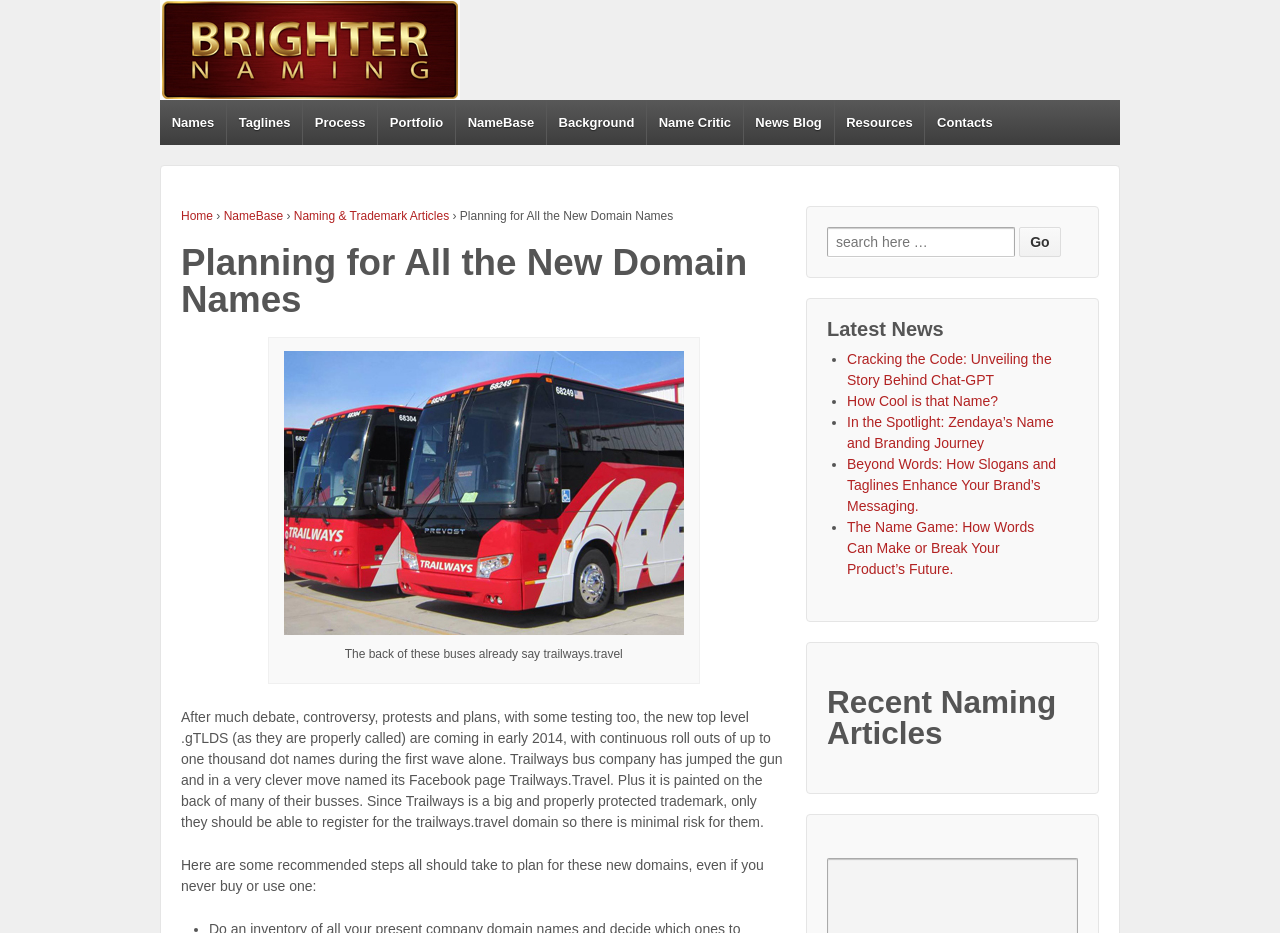Identify the bounding box coordinates for the region to click in order to carry out this instruction: "Click on the 'Brighter Naming' link". Provide the coordinates using four float numbers between 0 and 1, formatted as [left, top, right, bottom].

[0.125, 0.044, 0.359, 0.061]